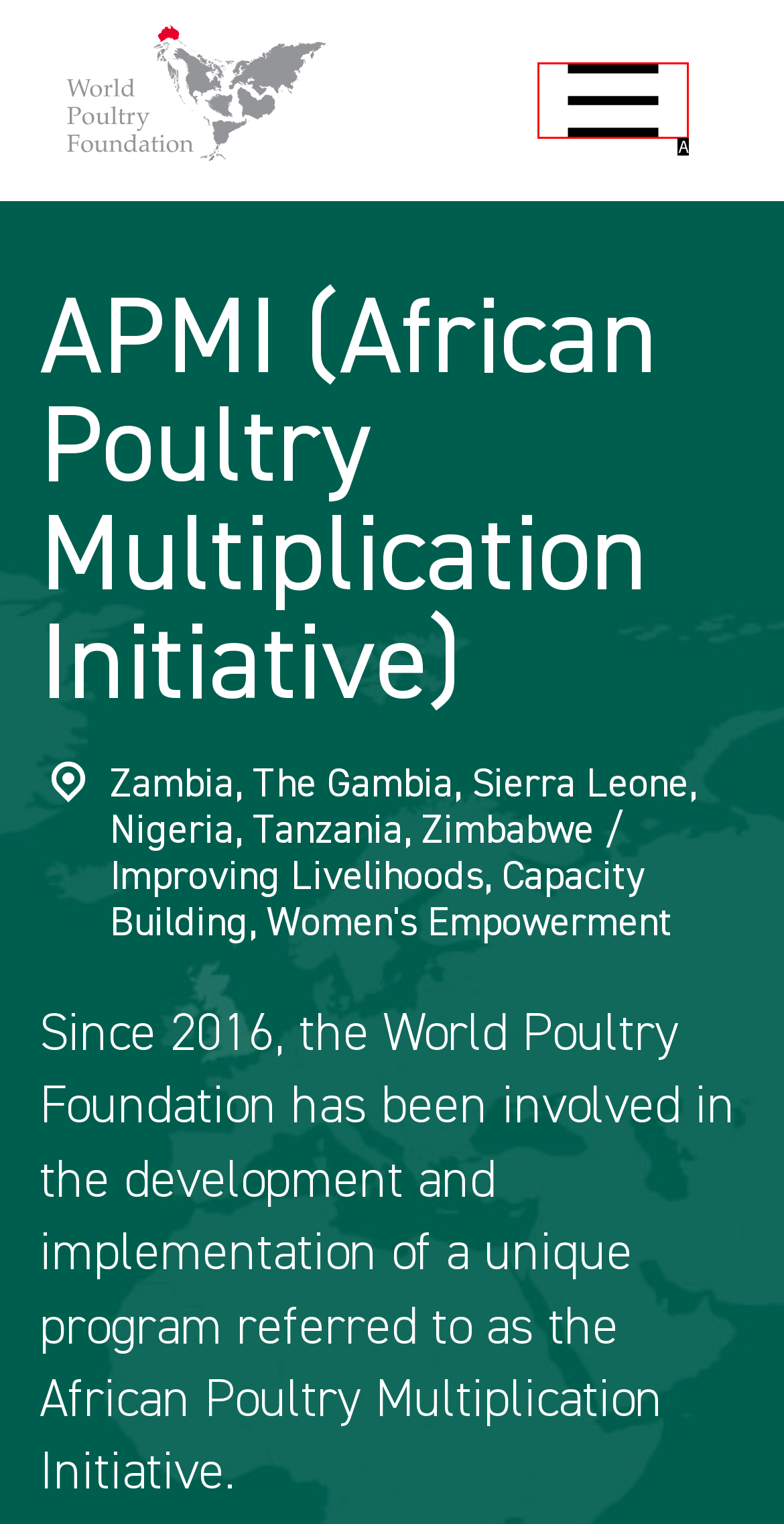Find the UI element described as: aria-label="Main Menu"
Reply with the letter of the appropriate option.

A